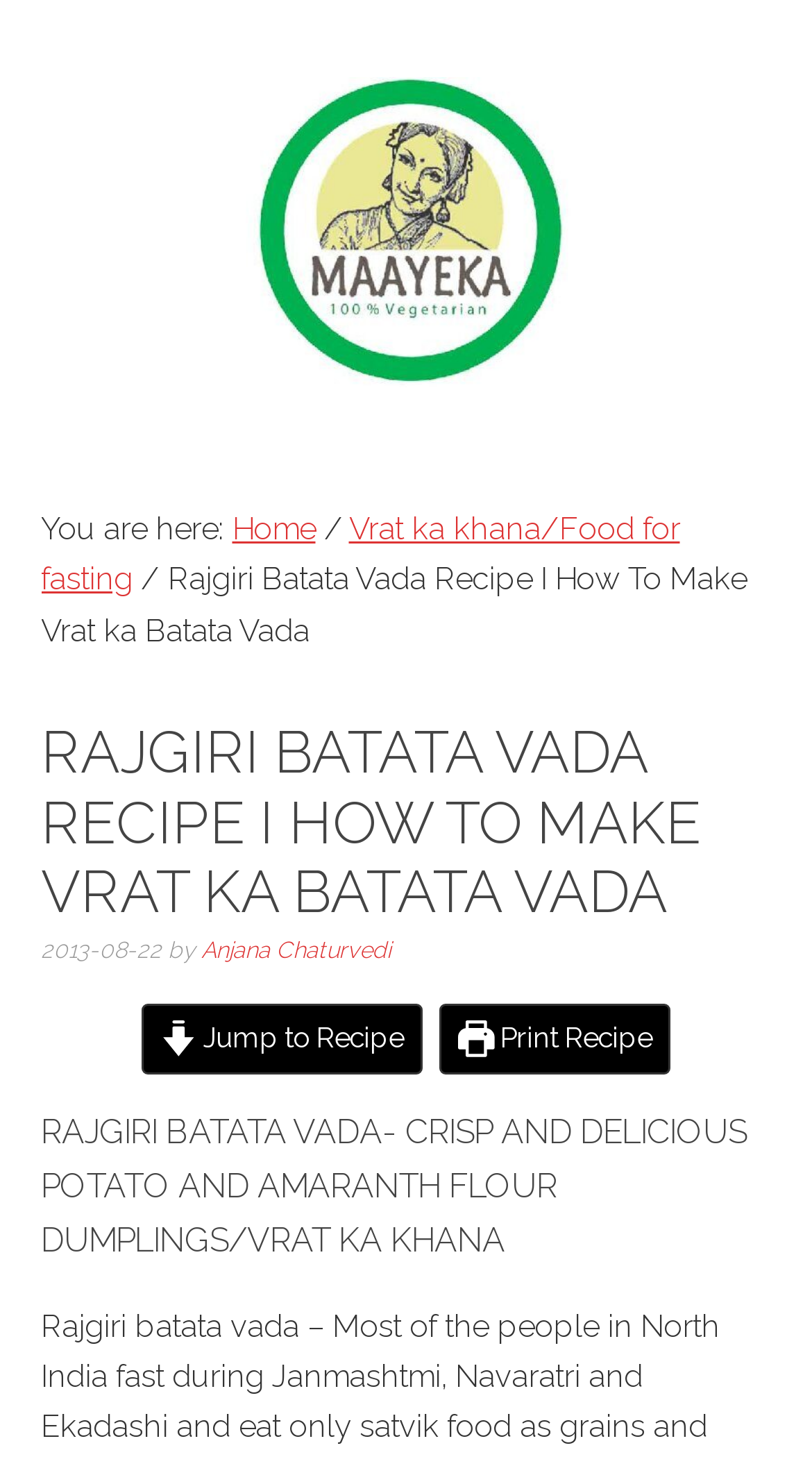Explain the contents of the webpage comprehensively.

The webpage is a recipe page for Rajgiri Batata Vada, a crispy and delicious potato and Amaranth flour dumpling dish. At the top, there is a navigation bar with a link to the website's homepage, "MAAYEKA", and a breadcrumb trail showing the current page's location within the website's hierarchy. The breadcrumb trail consists of links to "Home", "Vrat ka khana/Food for fasting", and the current page's title.

Below the navigation bar, there is a header section with the recipe title, "RAJGIRI BATATA VADA RECIPE I HOW TO MAKE VRAT KA BATATA VADA", in a large font size. The title is accompanied by the date "2013-08-22" and the author's name, "Anjana Chaturvedi".

On the left side of the page, there are two links: "Jump to Recipe" and "Print Recipe". The "Jump to Recipe" link is accompanied by a small image, and the "Print Recipe" link has a similar image next to it.

The main content of the page is the recipe itself, which is headed by a title, "RAJGIRI BATATA VADA- CRISP AND DELICIOUS POTATO AND AMARANTH FLOUR DUMPLINGS/VRAT KA KHANA". The recipe text is not explicitly mentioned in the accessibility tree, but it is likely to be a detailed guide on how to prepare the dish, given the context of the webpage.